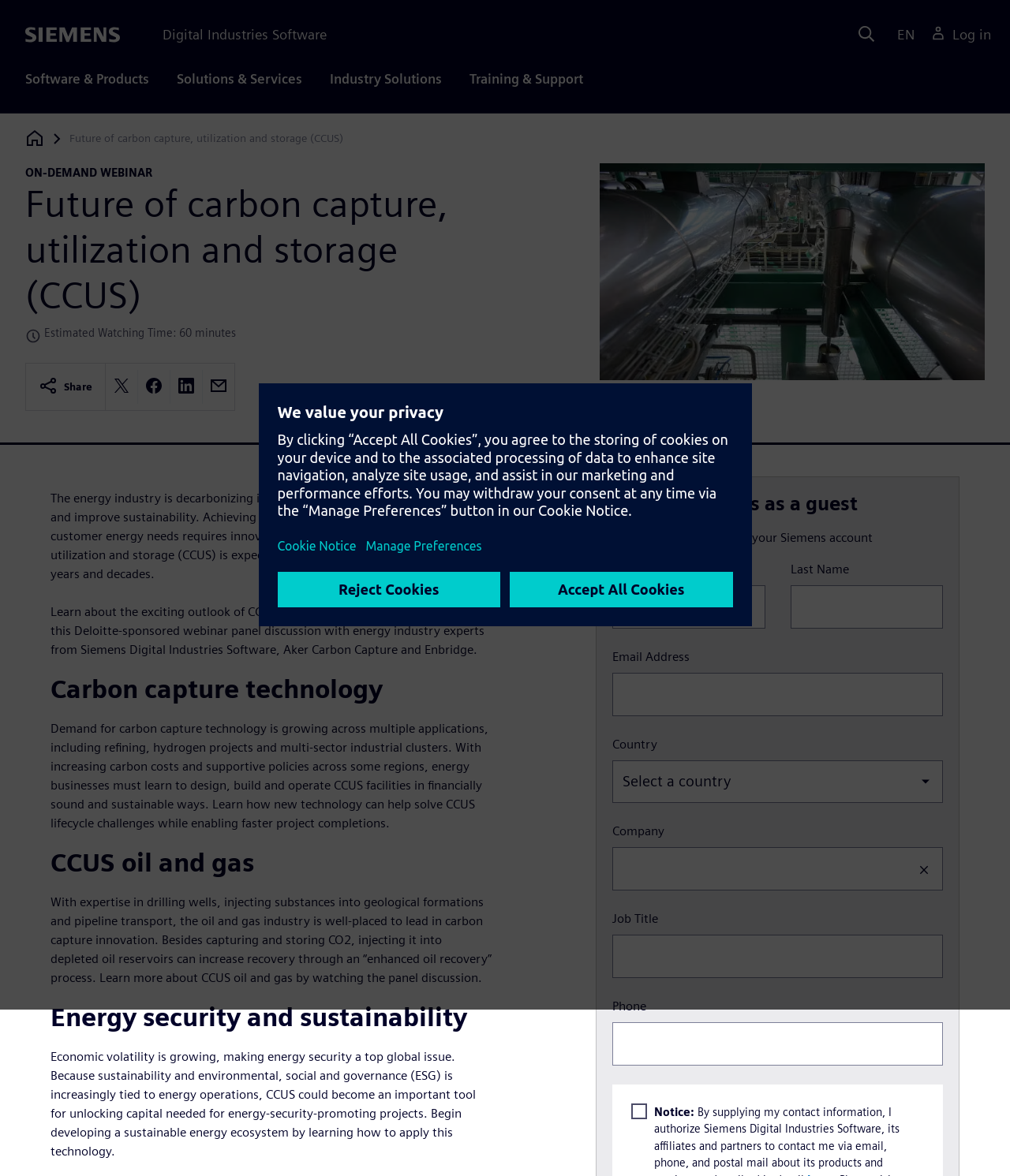Use the information in the screenshot to answer the question comprehensively: What is the topic of the webinar?

The topic of the webinar can be determined by reading the text 'Future of carbon capture, utilization and storage (CCUS)' which is a heading on the webpage, indicating that the webinar is about CCUS.